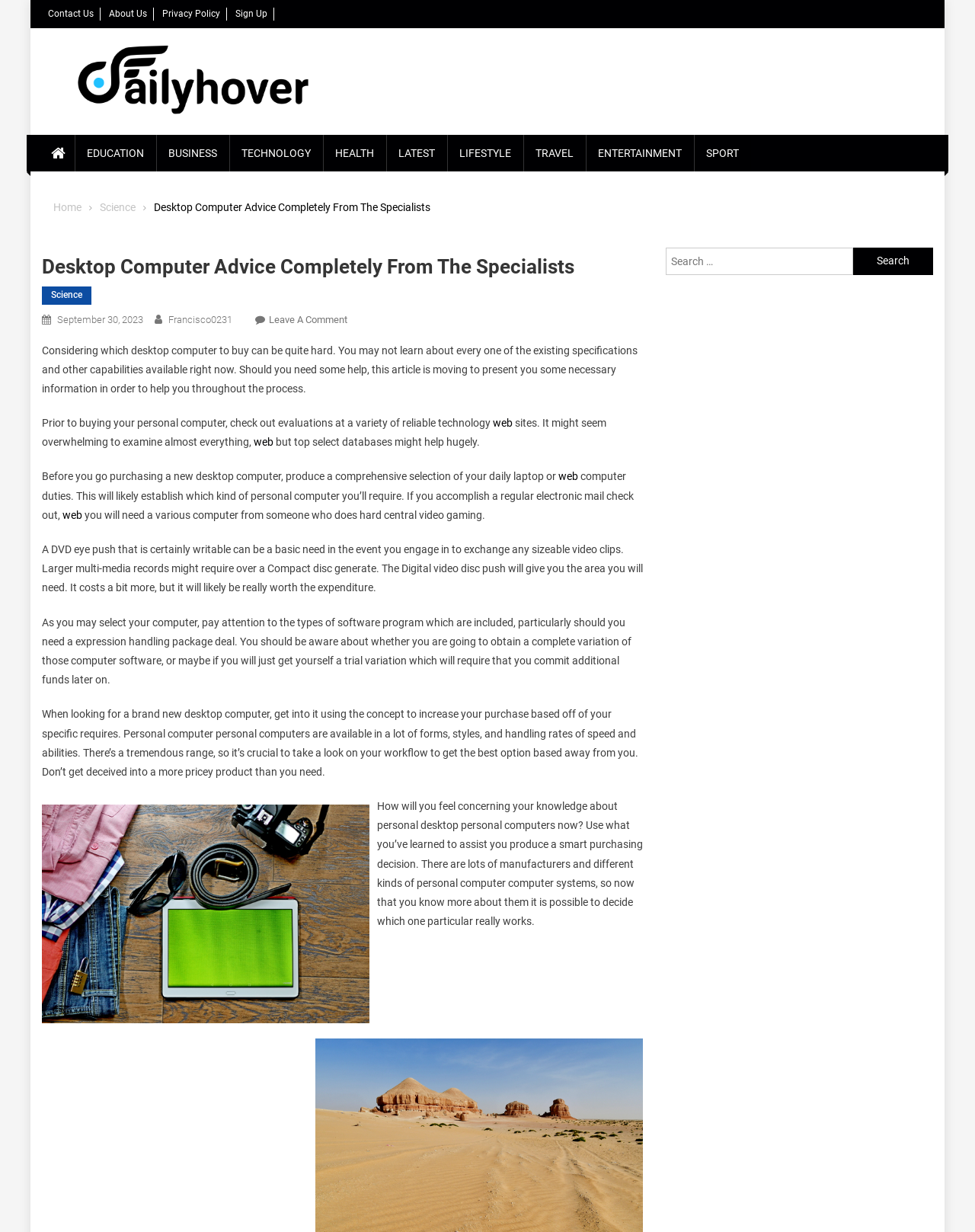Locate the bounding box coordinates of the clickable area needed to fulfill the instruction: "Click on Contact Us".

[0.049, 0.007, 0.096, 0.015]